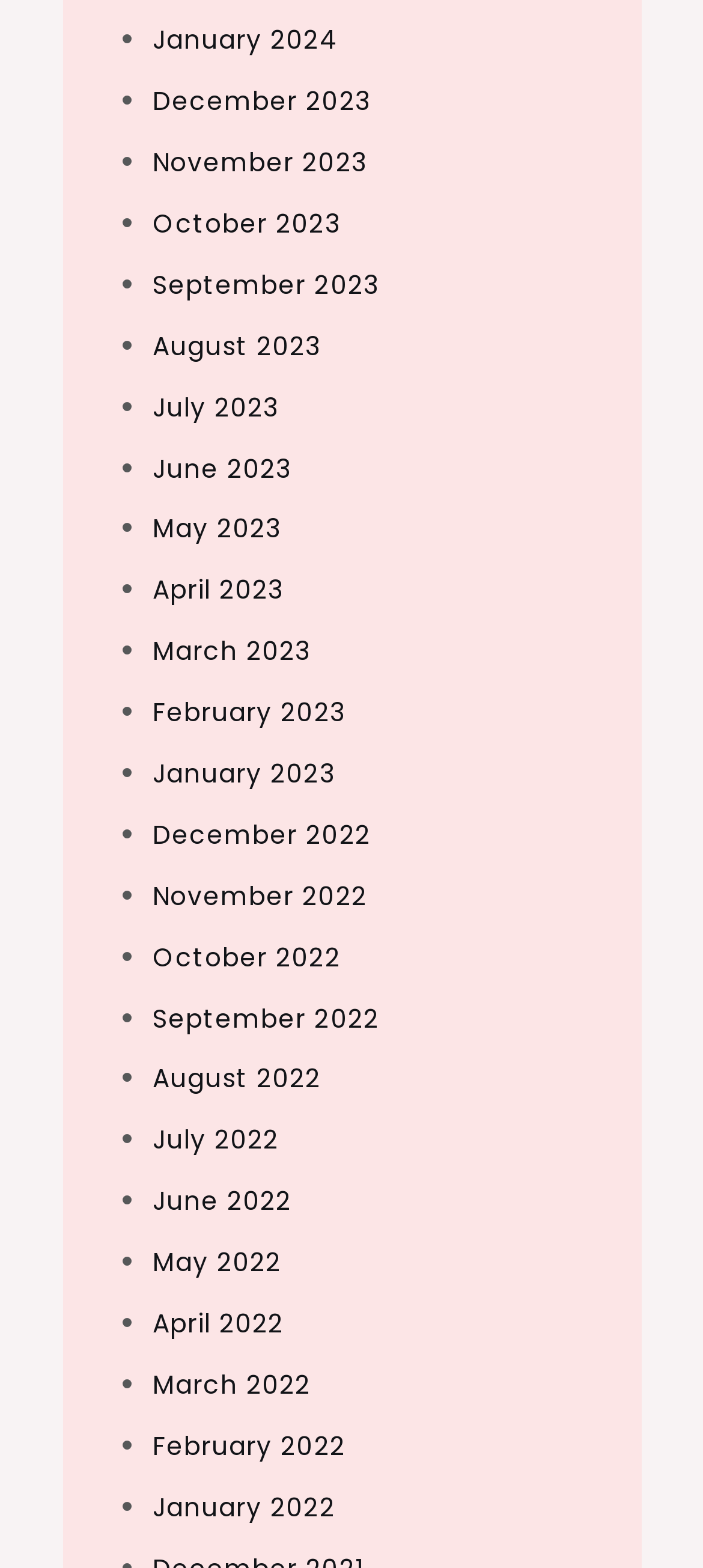Please identify the bounding box coordinates of the element's region that needs to be clicked to fulfill the following instruction: "View October 2023". The bounding box coordinates should consist of four float numbers between 0 and 1, i.e., [left, top, right, bottom].

[0.217, 0.131, 0.484, 0.154]